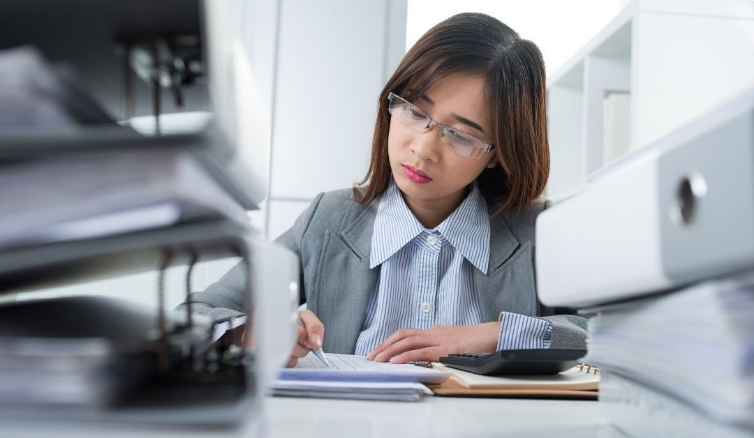Look at the image and answer the question in detail:
What is the color of the woman's shirt?

The caption describes the woman's attire, specifying that she is dressed in a professional suit with a blue striped shirt, which provides a clear answer to this question.